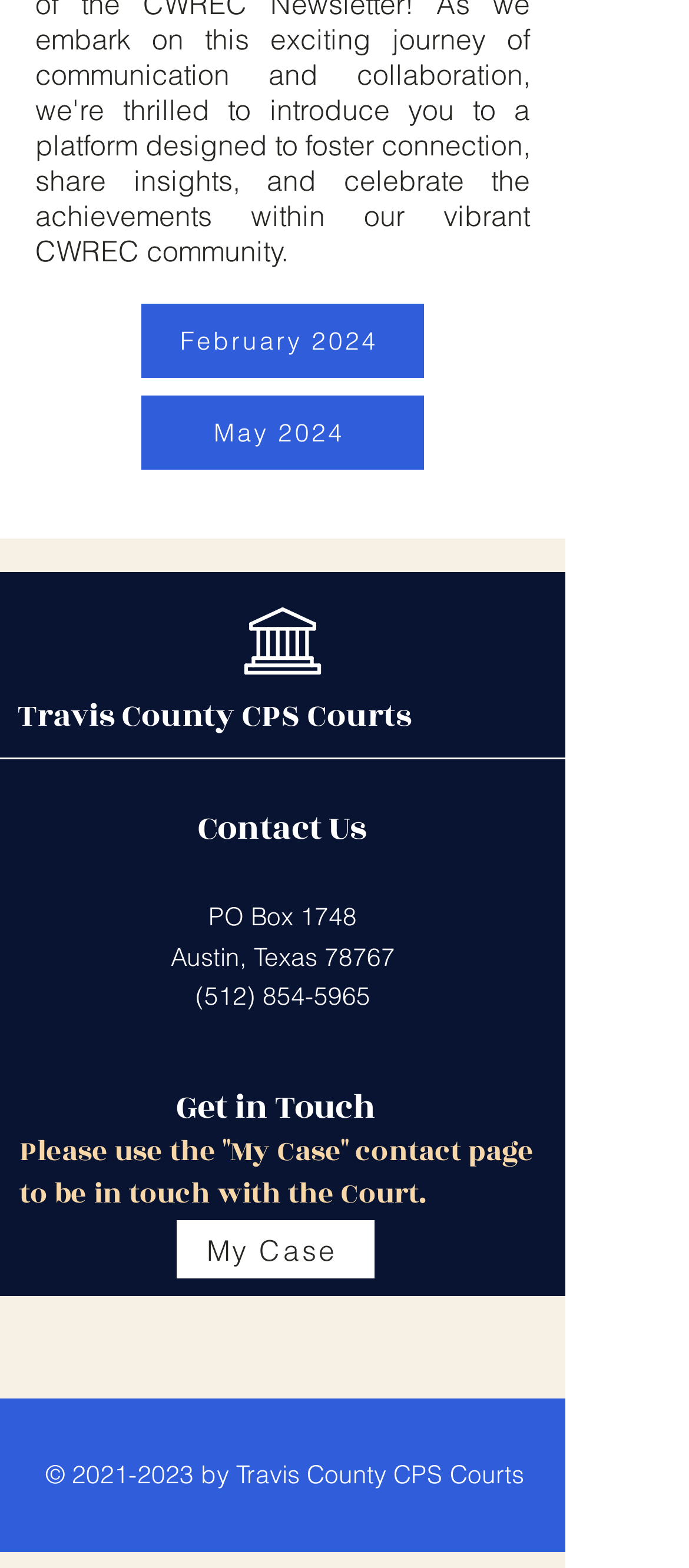Locate the bounding box coordinates of the UI element described by: "2021-2023". The bounding box coordinates should consist of four float numbers between 0 and 1, i.e., [left, top, right, bottom].

[0.104, 0.931, 0.281, 0.951]